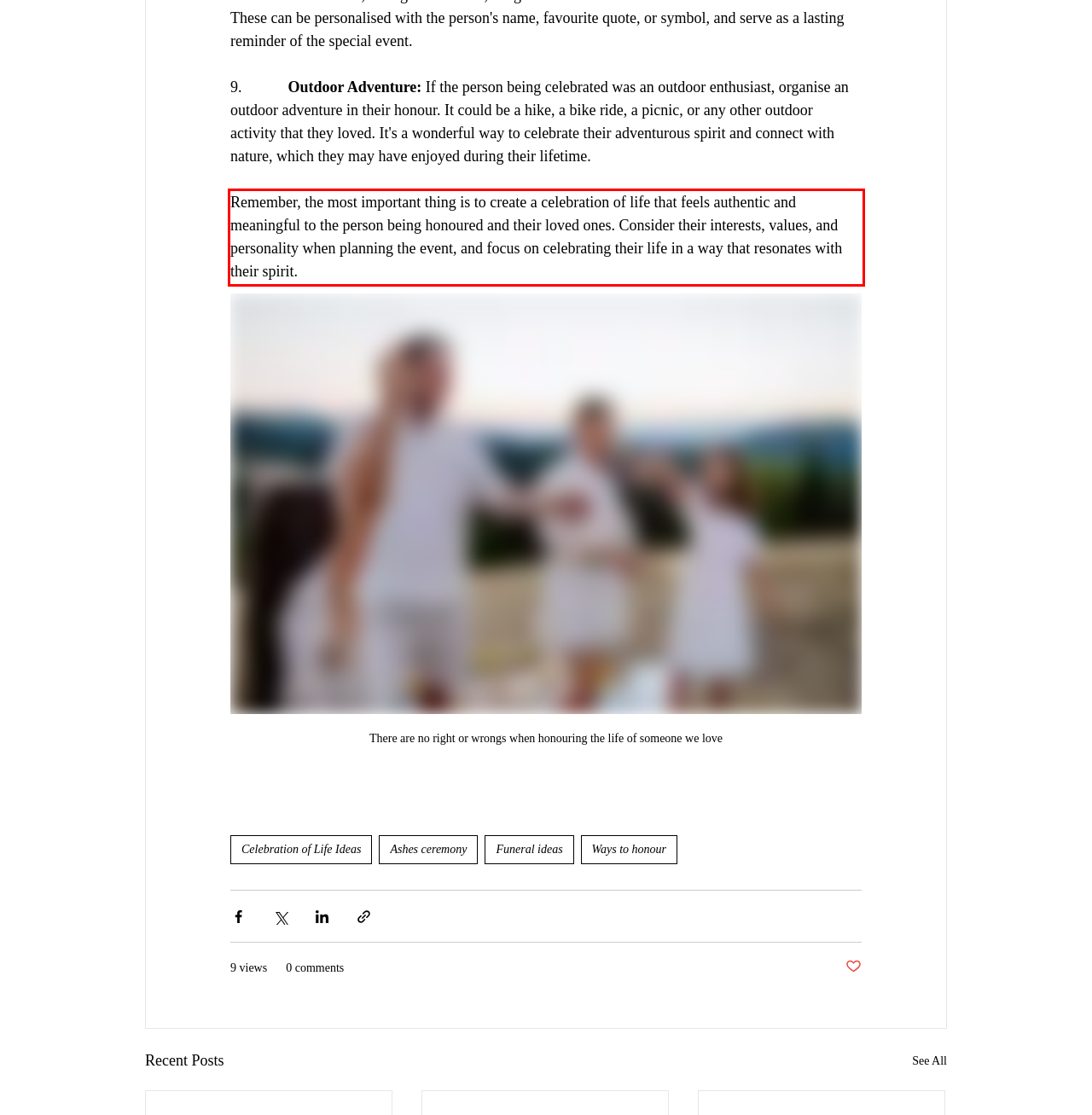In the given screenshot, locate the red bounding box and extract the text content from within it.

Remember, the most important thing is to create a celebration of life that feels authentic and meaningful to the person being honoured and their loved ones. Consider their interests, values, and personality when planning the event, and focus on celebrating their life in a way that resonates with their spirit.